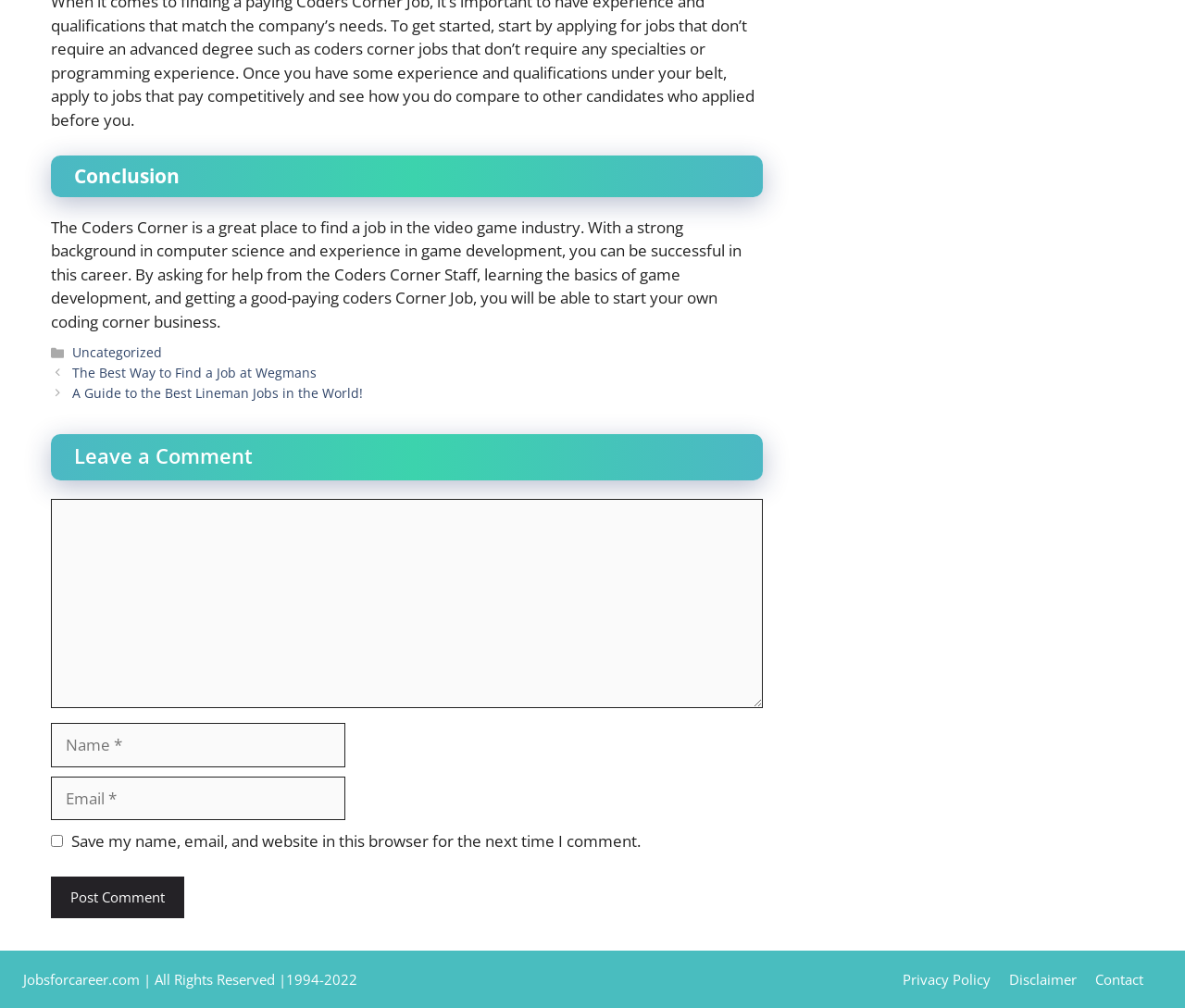Carefully observe the image and respond to the question with a detailed answer:
What are the categories of posts available?

The FooterAsNonLandmark element with the content 'Entry meta' contains a link with the text 'Uncategorized', which suggests that it is a category of posts available on the website.